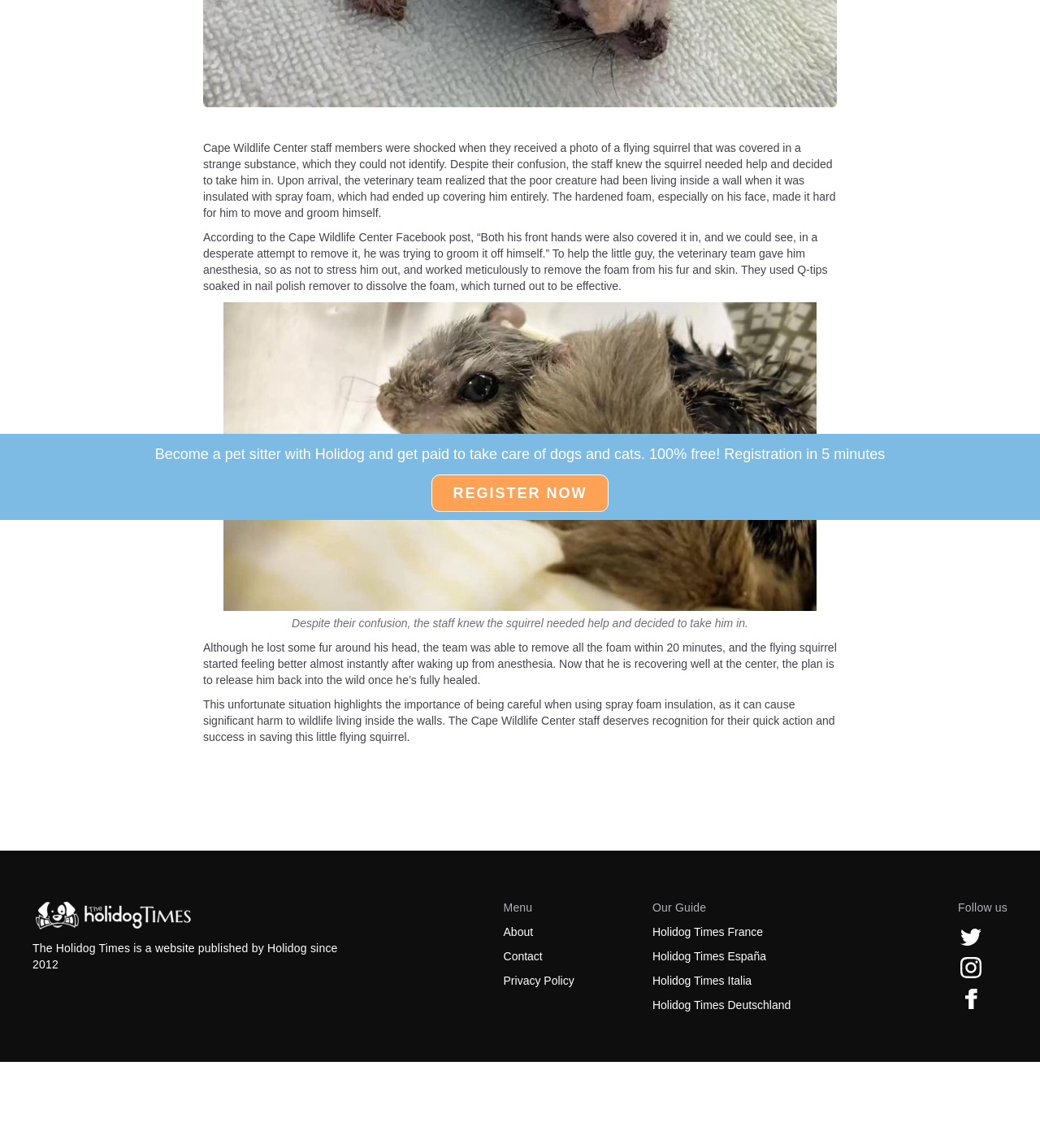Identify the bounding box of the UI element described as follows: "alt="twitter"". Provide the coordinates as four float numbers in the range of 0 to 1 [left, top, right, bottom].

[0.921, 0.805, 0.946, 0.827]